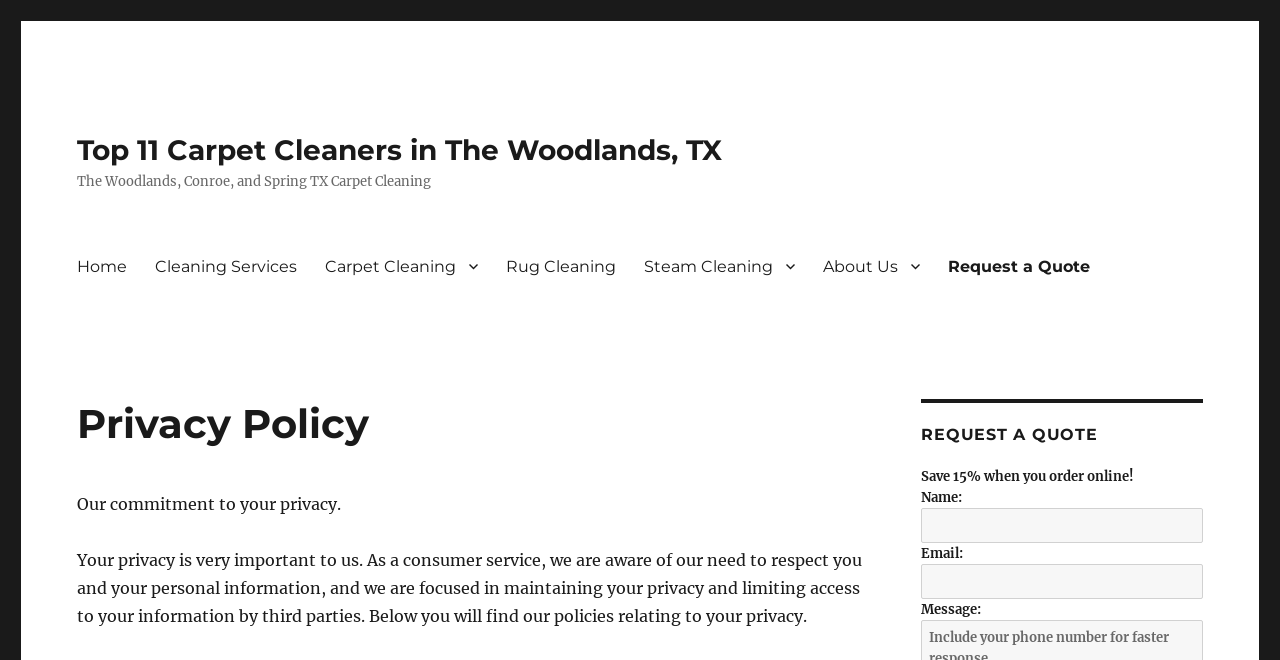Can you specify the bounding box coordinates for the region that should be clicked to fulfill this instruction: "Enter your email".

[0.72, 0.855, 0.94, 0.908]